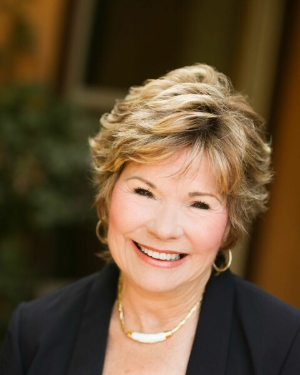What is Kate's profession?
Based on the visual content, answer with a single word or a brief phrase.

Real estate agent